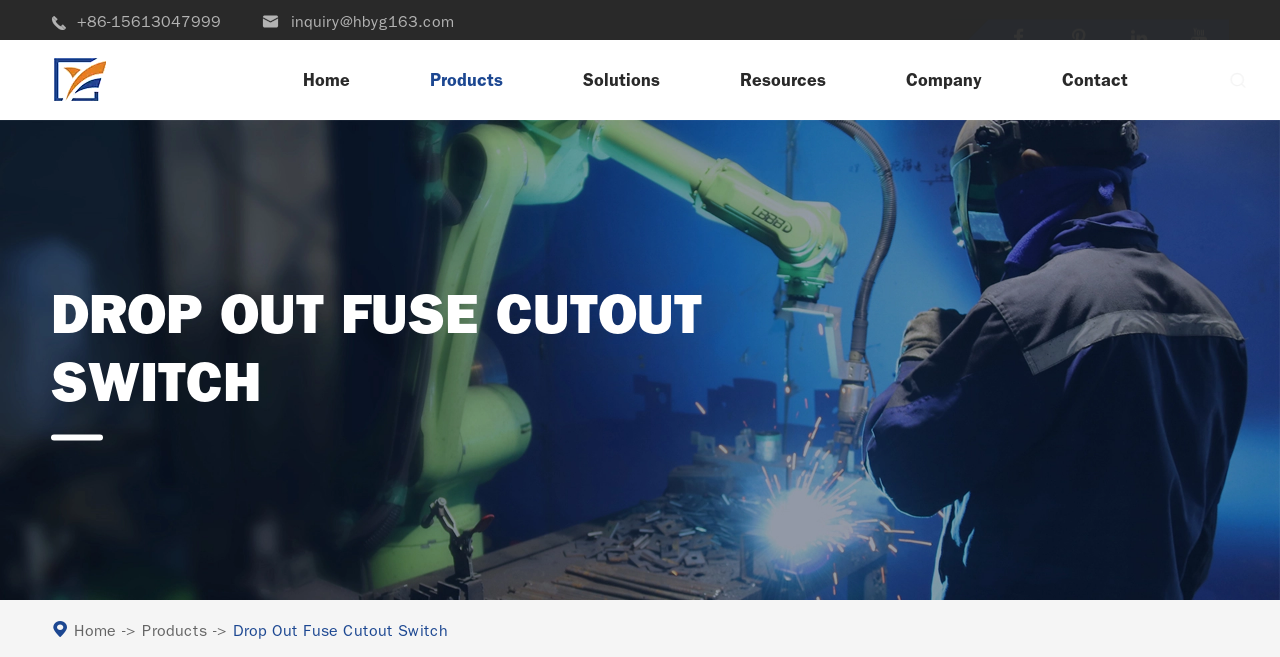Provide the bounding box coordinates of the section that needs to be clicked to accomplish the following instruction: "Contact the company."

[0.829, 0.105, 0.881, 0.139]